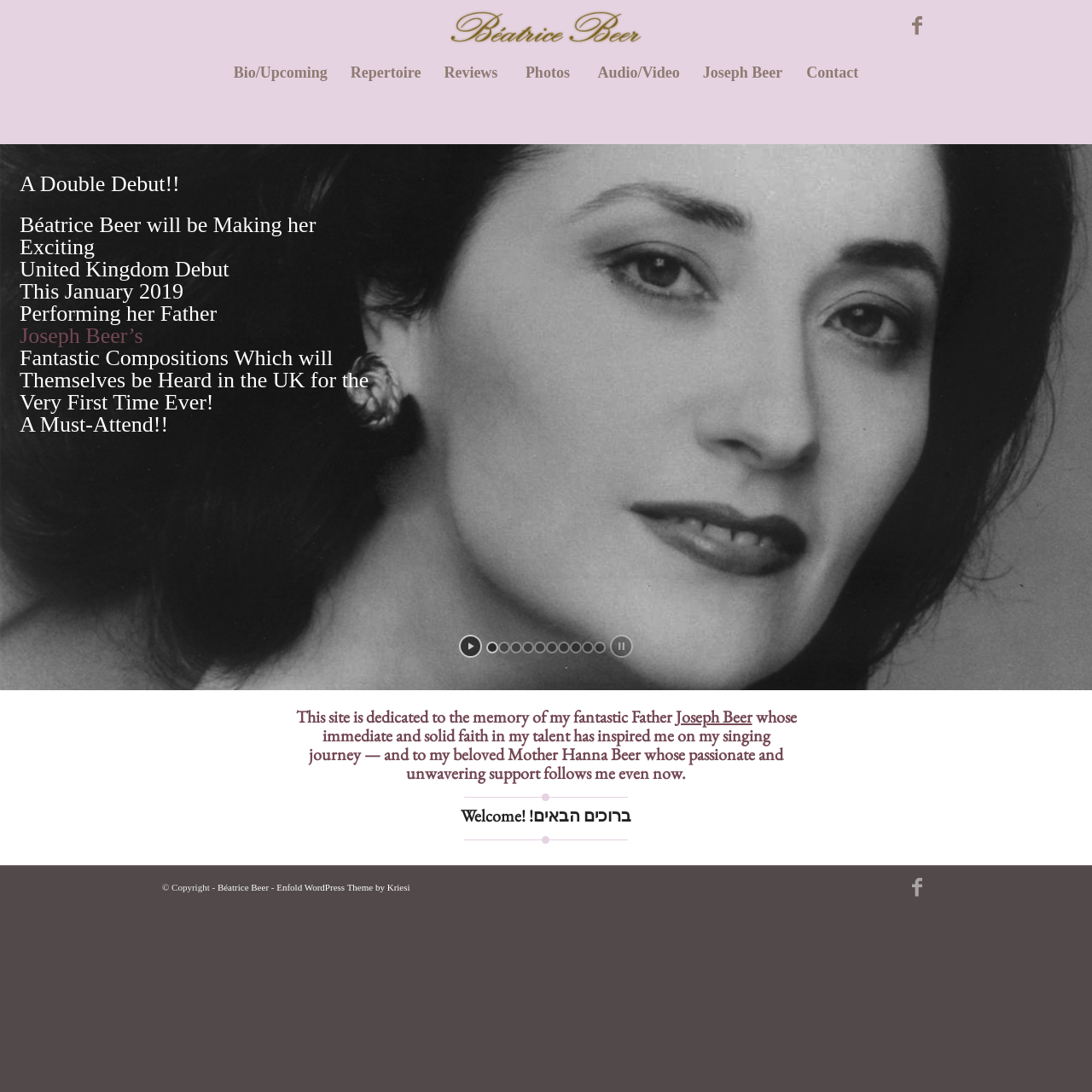What is the debut location of Béatrice Beer?
Craft a detailed and extensive response to the question.

The debut location of Béatrice Beer can be found in the text on the webpage, which says 'Béatrice Beer will be Making her Exciting United Kingdom Debut This January 2019'. This indicates that Béatrice Beer is making her debut in the United Kingdom.